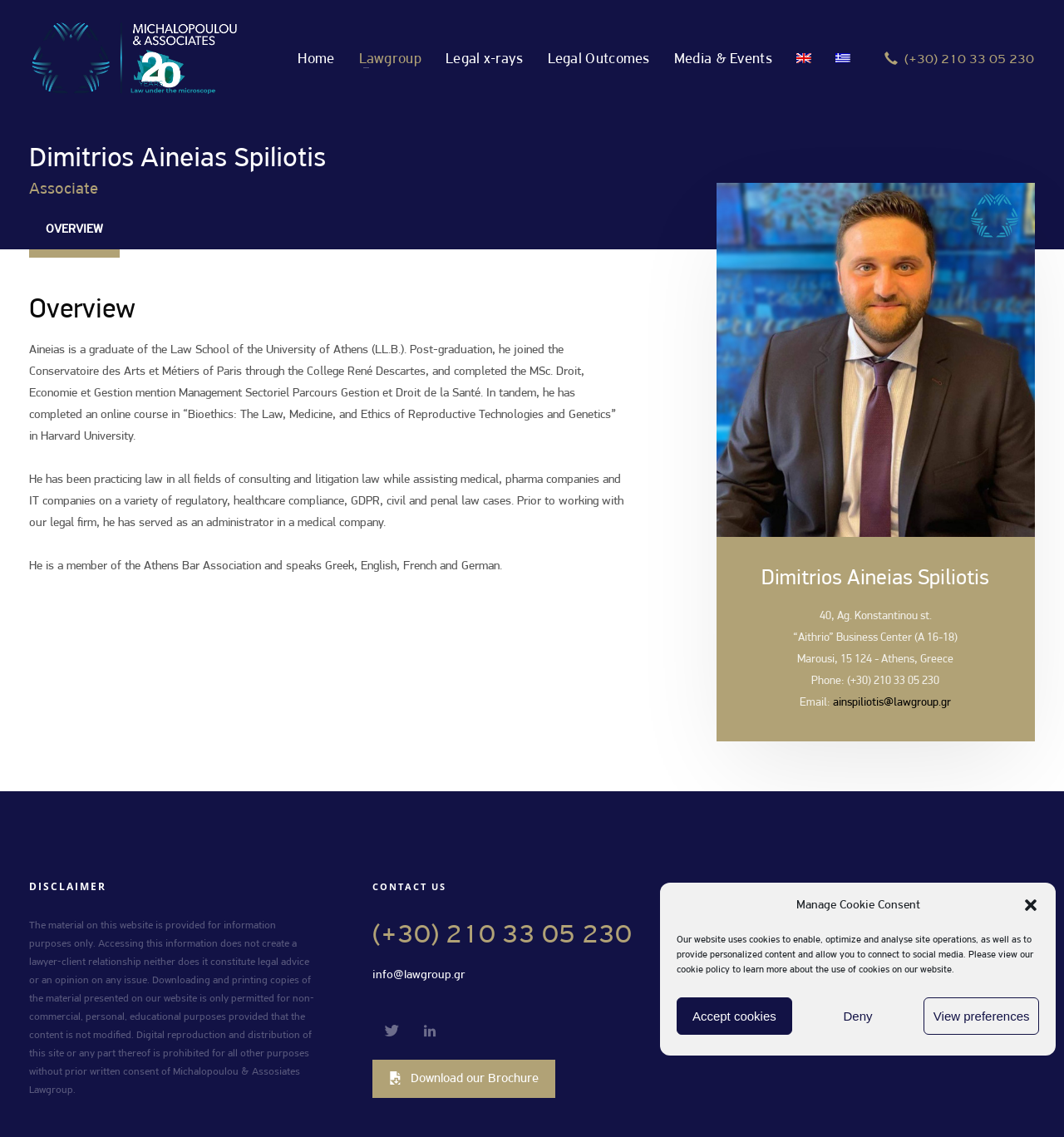What is the name of the law firm?
Analyze the screenshot and provide a detailed answer to the question.

The name of the law firm can be found in the heading element with the text 'Lawgroup' which is located at the top of the webpage.